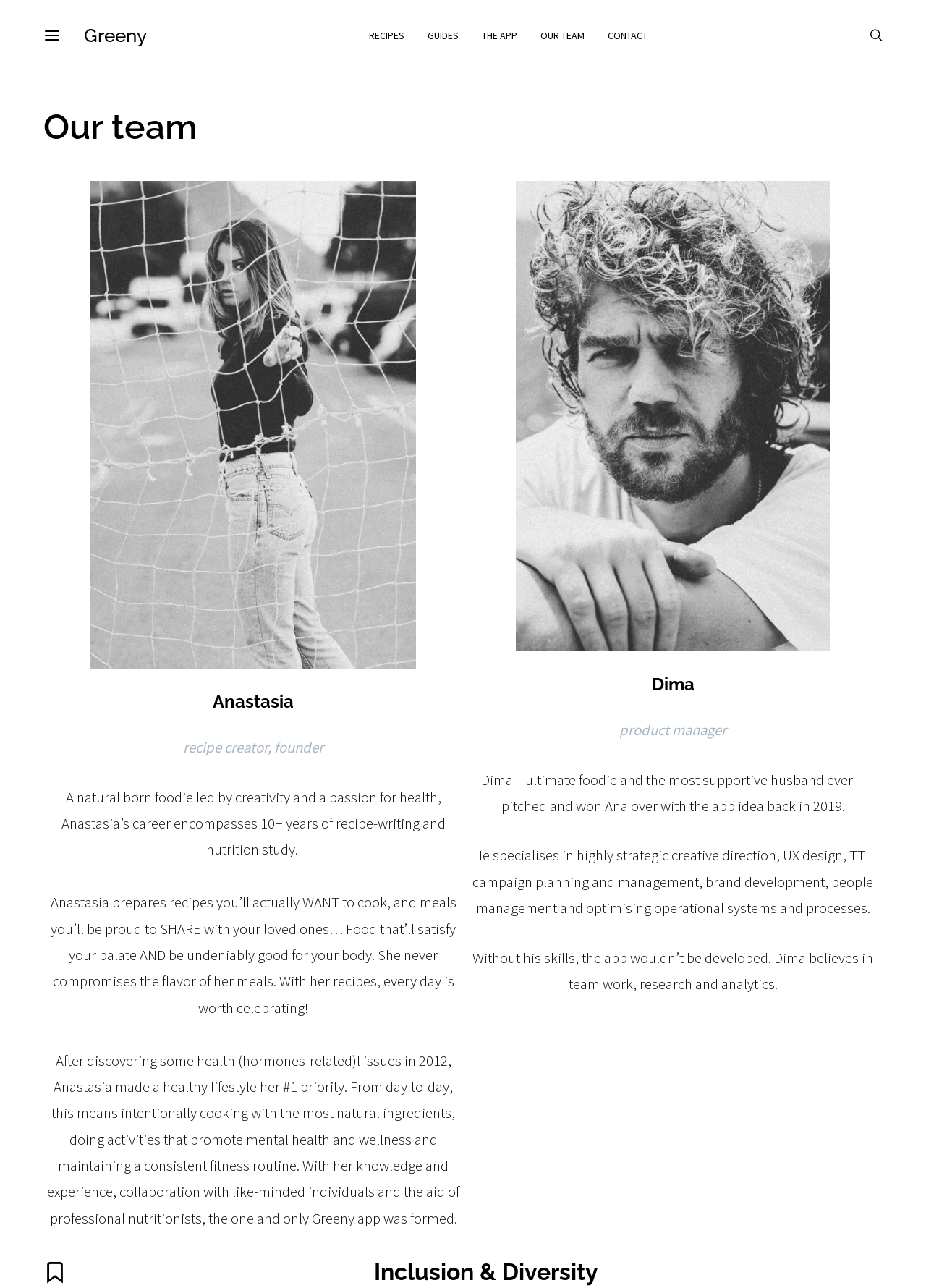Please answer the following question using a single word or phrase: 
Are there any images on this webpage?

Yes